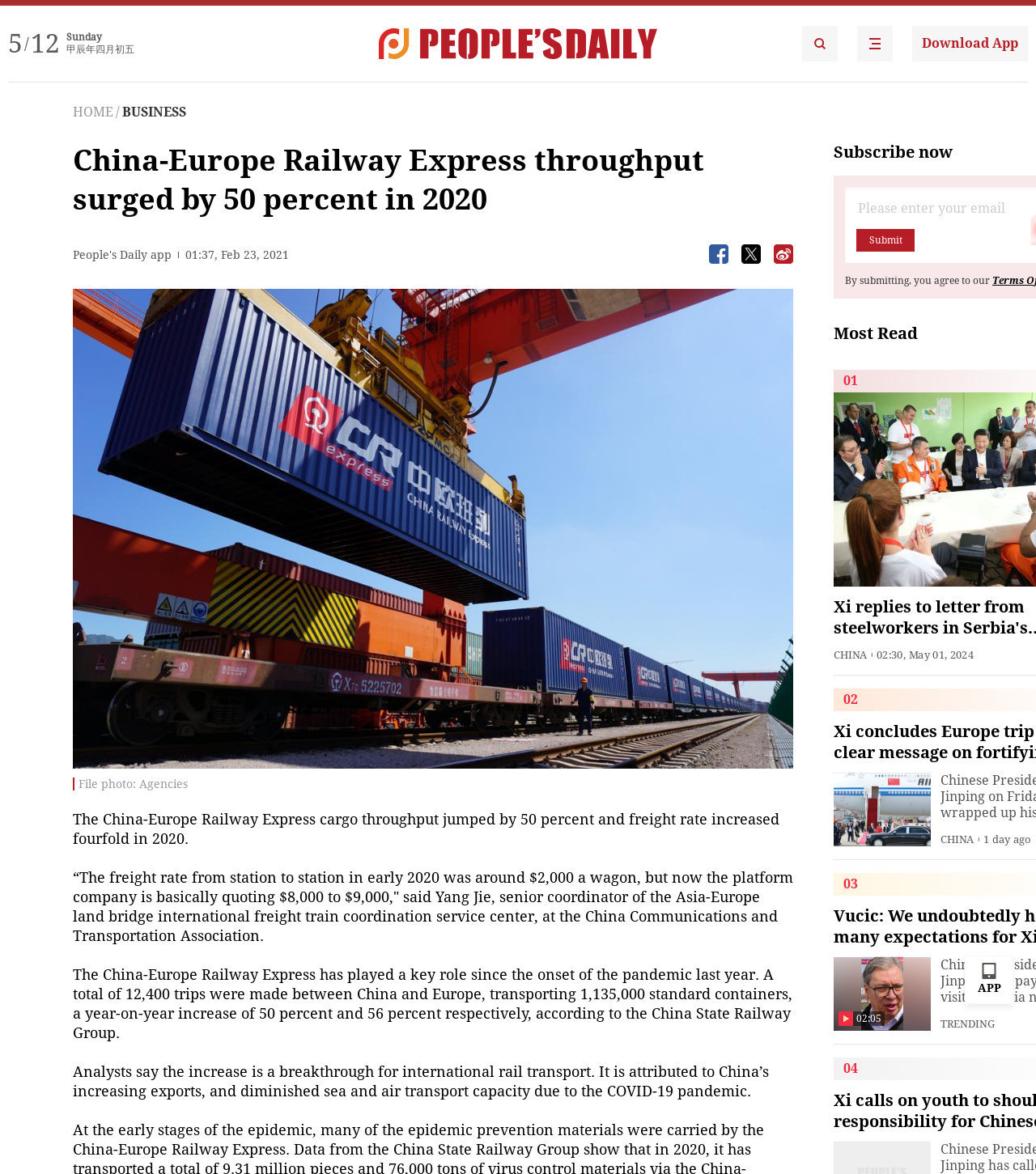Answer the question below in one word or phrase:
What is the purpose of the China-Europe Railway Express?

International rail transport